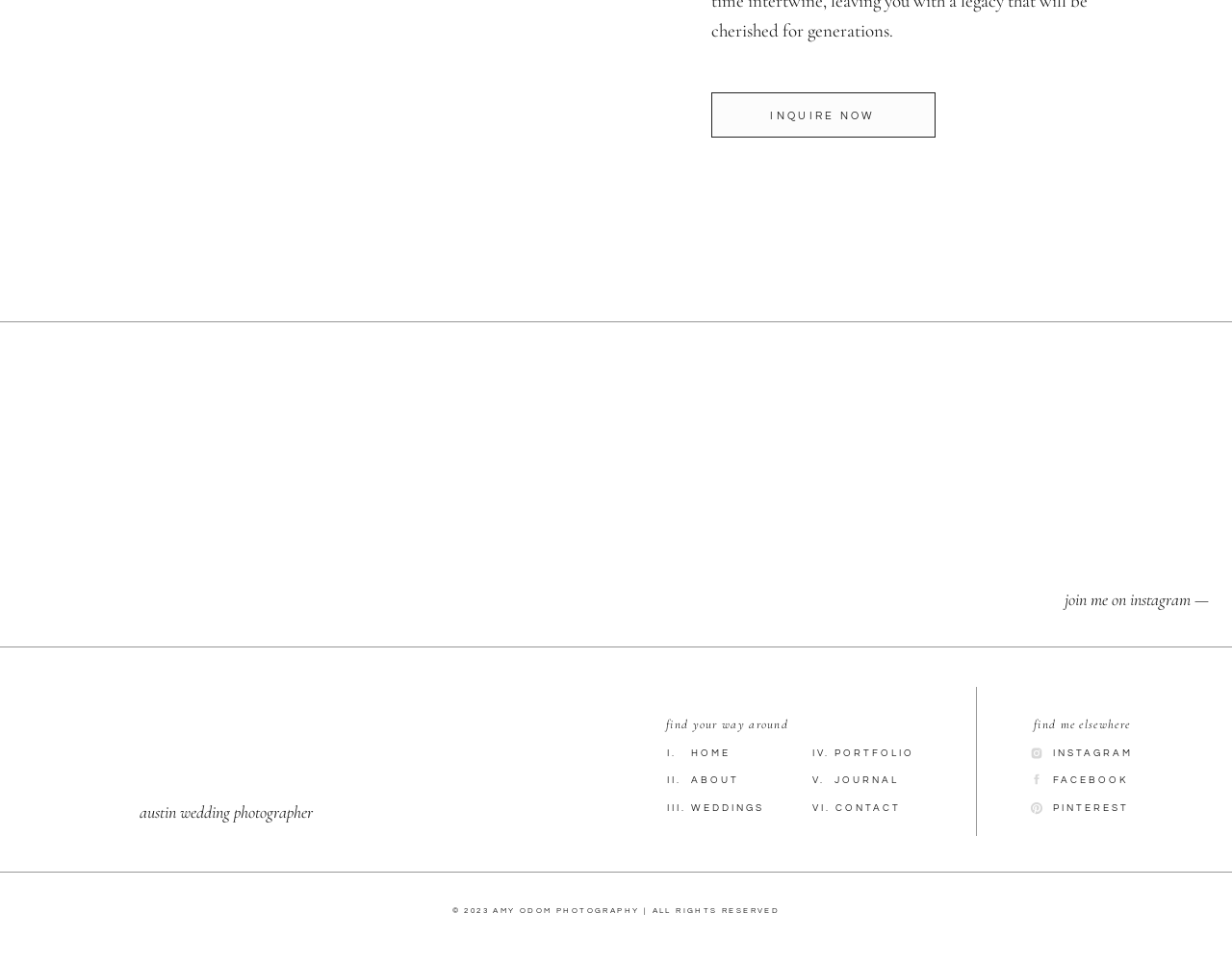What is the main topic of the webpage?
Give a comprehensive and detailed explanation for the question.

The main topic of the webpage is wedding photography, as evident from the headings, images, and text content, which all relate to weddings and photography.